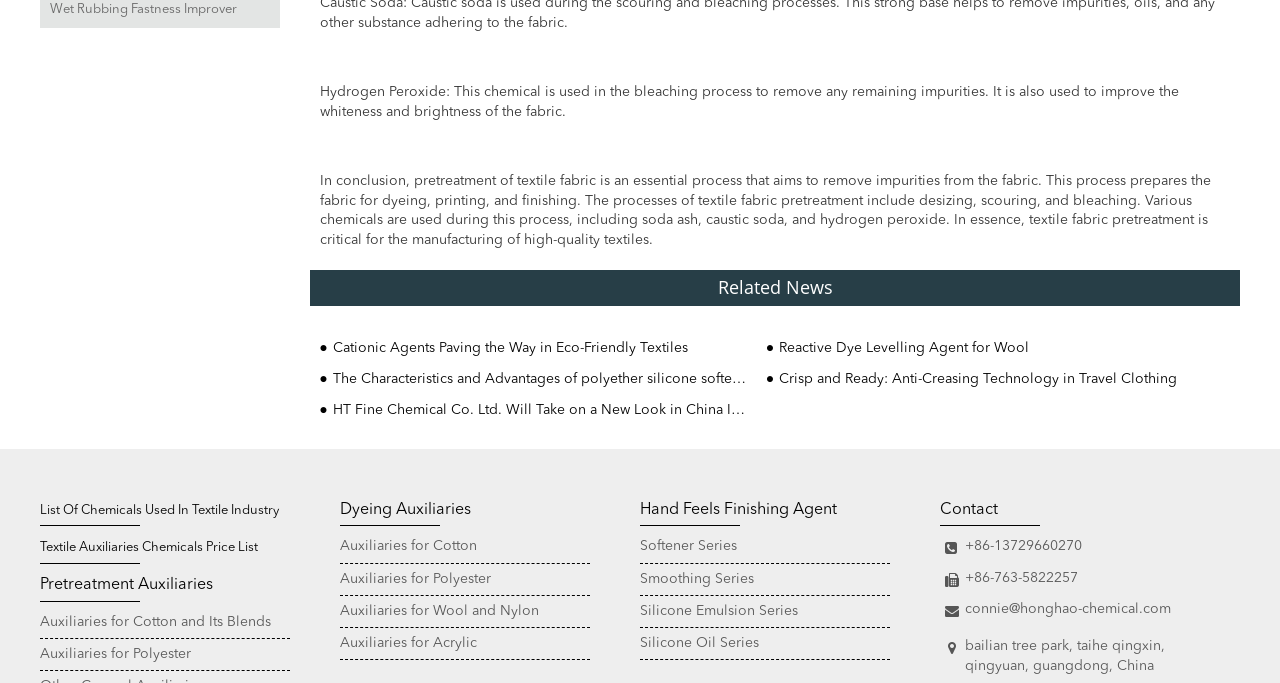Please identify the bounding box coordinates of the region to click in order to complete the task: "Explore The Characteristics and Advantages of polyether silicone softener". The coordinates must be four float numbers between 0 and 1, specified as [left, top, right, bottom].

[0.249, 0.537, 0.584, 0.567]